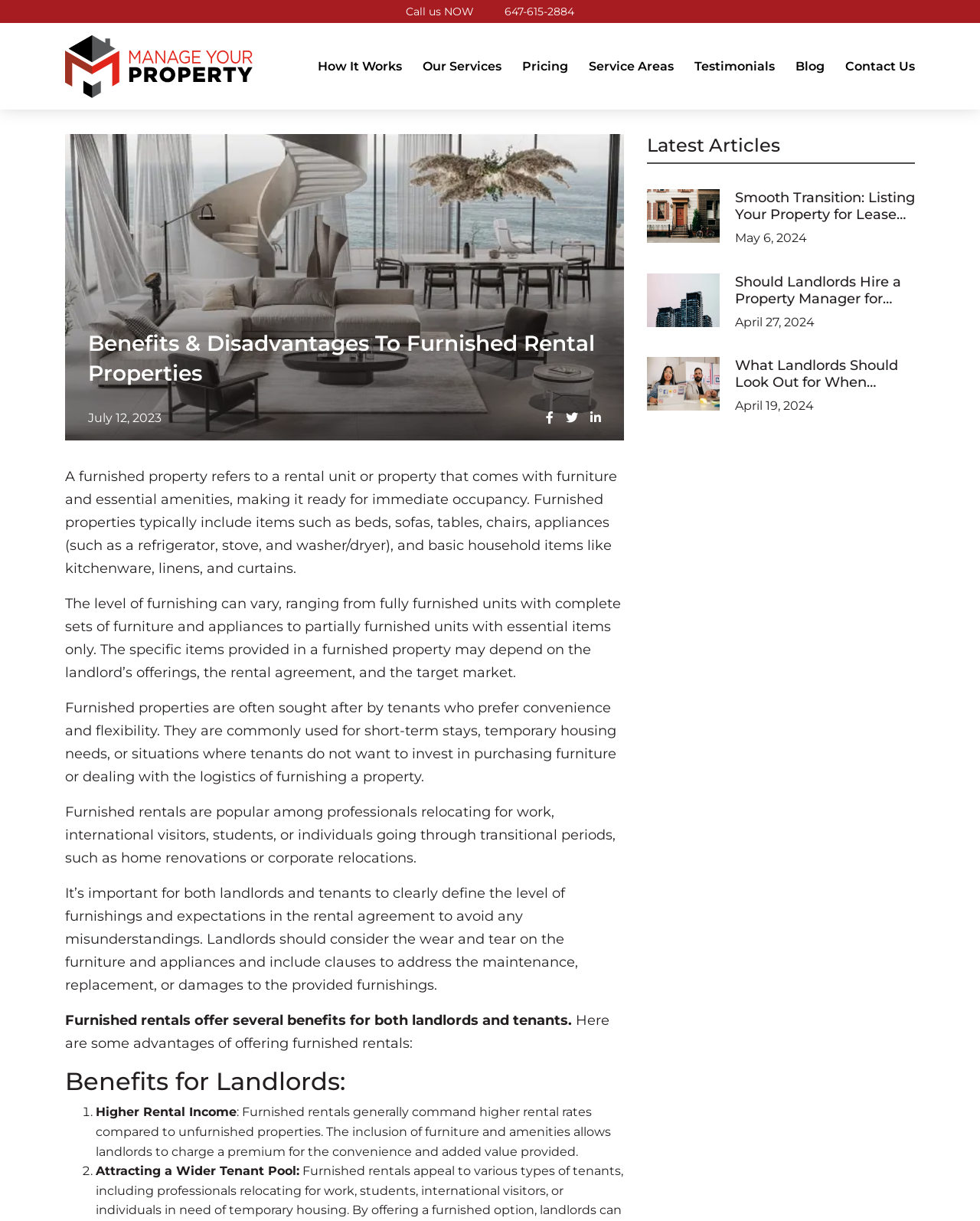Find the bounding box coordinates for the element that must be clicked to complete the instruction: "Check the latest article 'Smooth Transition: Listing Your Property for Lease with a Current Tenant'". The coordinates should be four float numbers between 0 and 1, indicated as [left, top, right, bottom].

[0.75, 0.155, 0.934, 0.183]